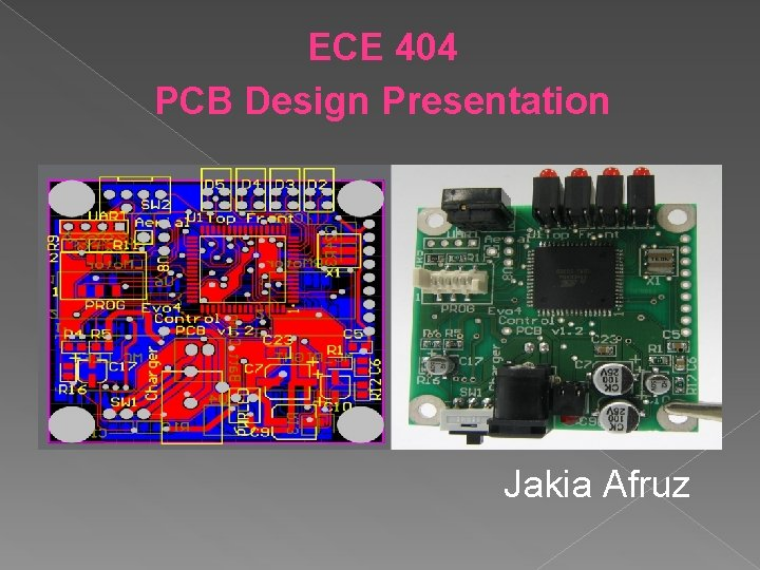Please examine the image and provide a detailed answer to the question: What is shown on the left side of the image?

The left side of the image displays a colorful printed circuit board (PCB) layout featuring intricate traces and labeled components, demonstrating a detailed design.